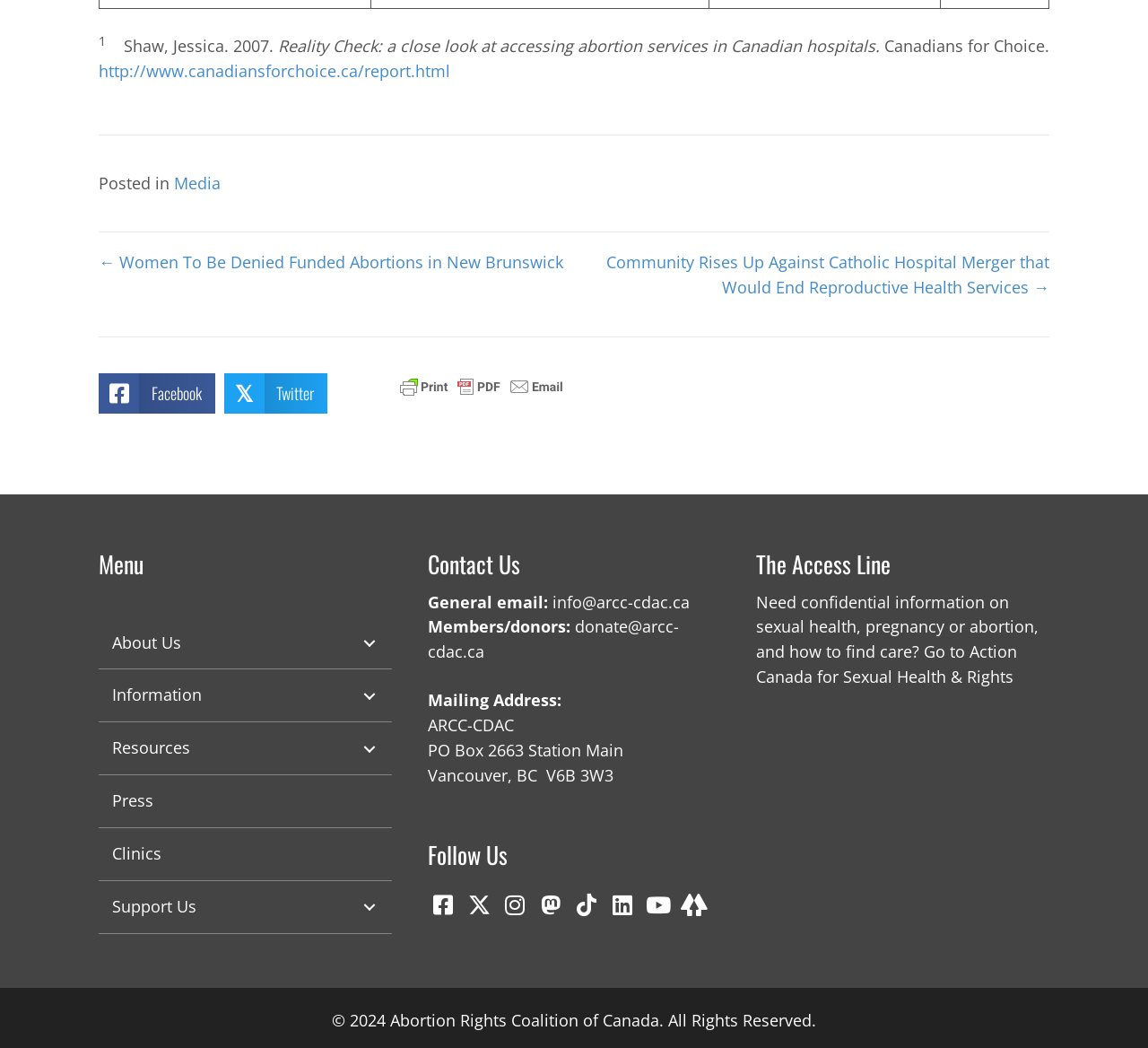Find the bounding box coordinates for the HTML element described in this sentence: "aria-label="Mastodon" title="Mastodon"". Provide the coordinates as four float numbers between 0 and 1, in the format [left, top, right, bottom].

[0.466, 0.849, 0.493, 0.879]